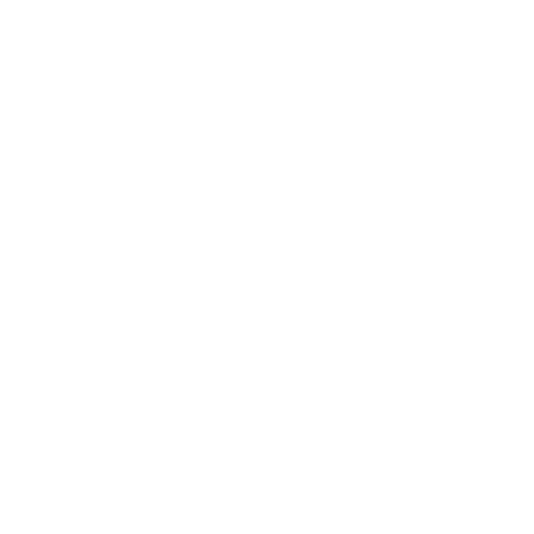Please examine the image and answer the question with a detailed explanation:
What is the purpose of the flap pockets?

The caption states that the jacket is 'detailed with functional flap pockets for added convenience', suggesting that the purpose of the flap pockets is to provide added convenience to the wearer.